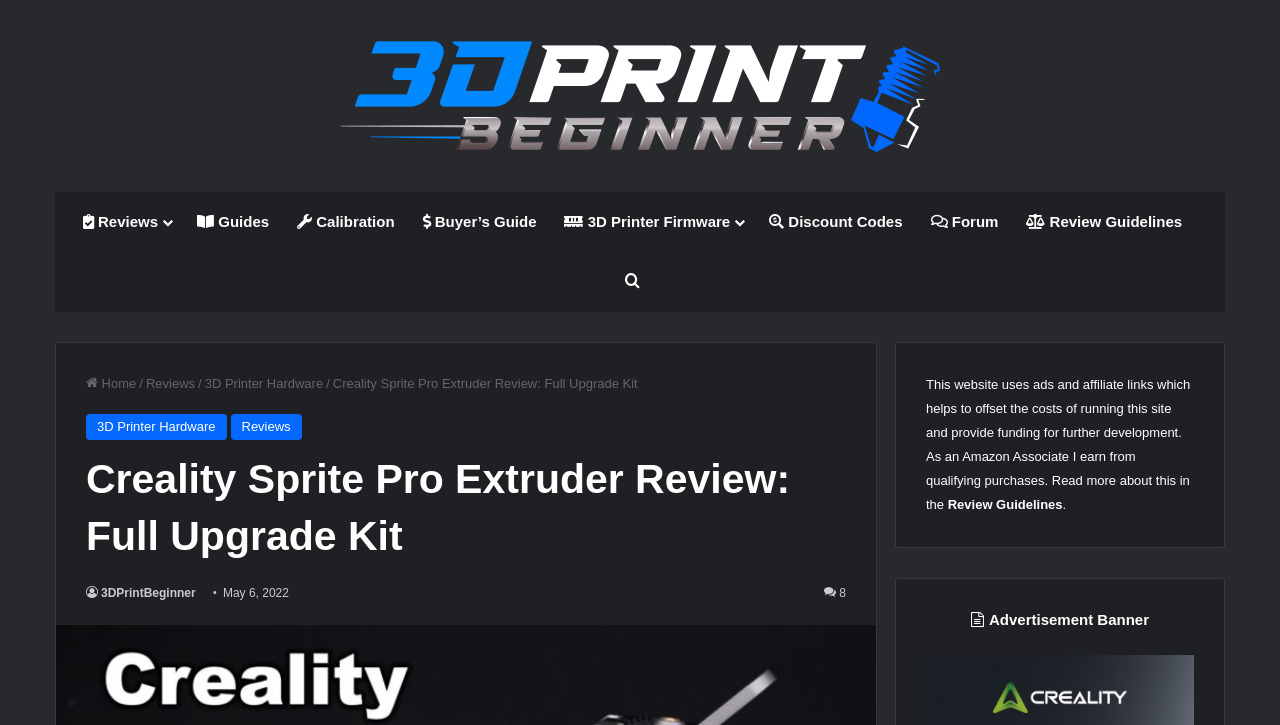Please identify the bounding box coordinates of the element on the webpage that should be clicked to follow this instruction: "search for something". The bounding box coordinates should be given as four float numbers between 0 and 1, formatted as [left, top, right, bottom].

[0.482, 0.348, 0.506, 0.43]